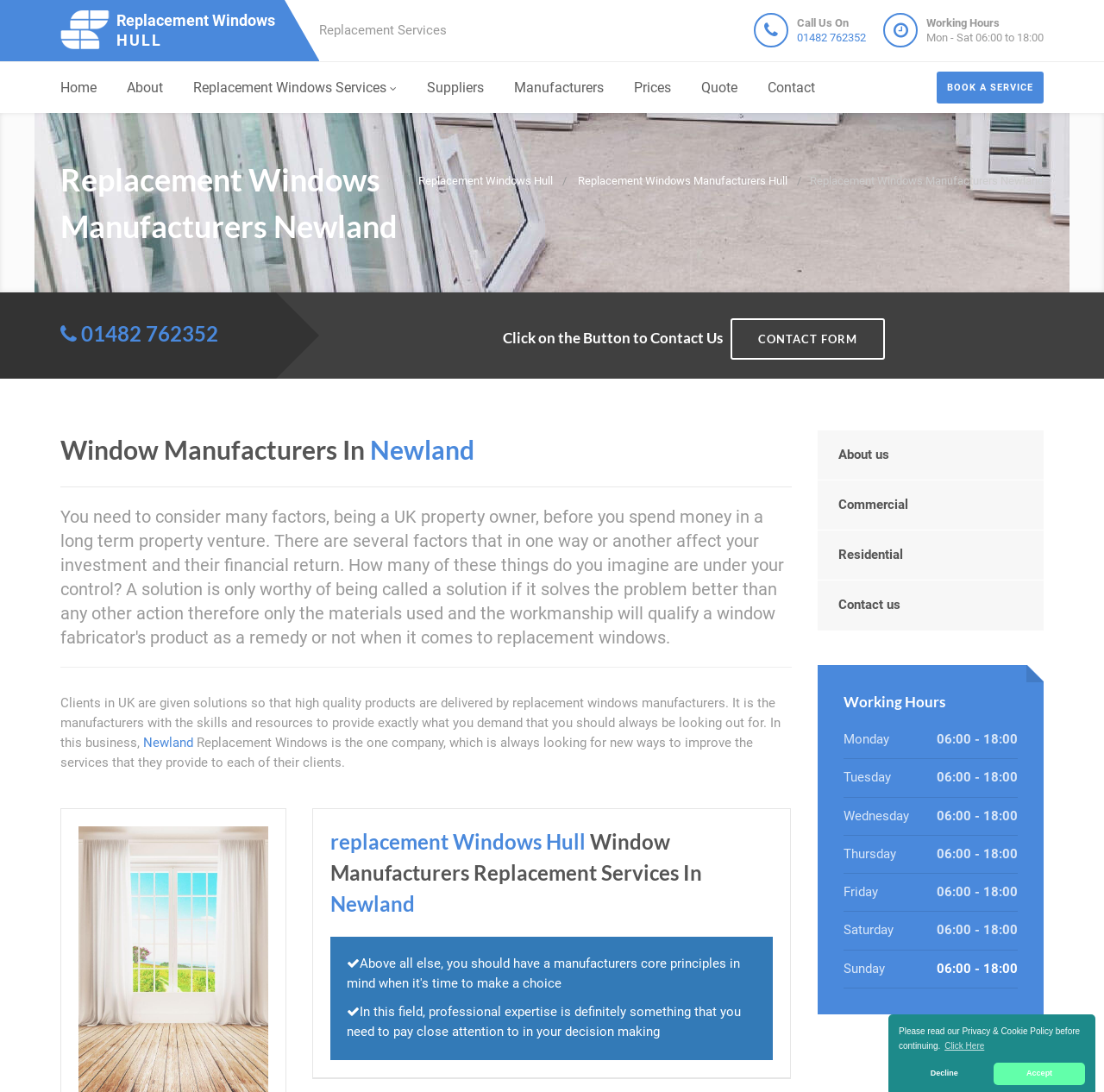Using the description: "01482 762352", identify the bounding box of the corresponding UI element in the screenshot.

[0.722, 0.028, 0.784, 0.04]